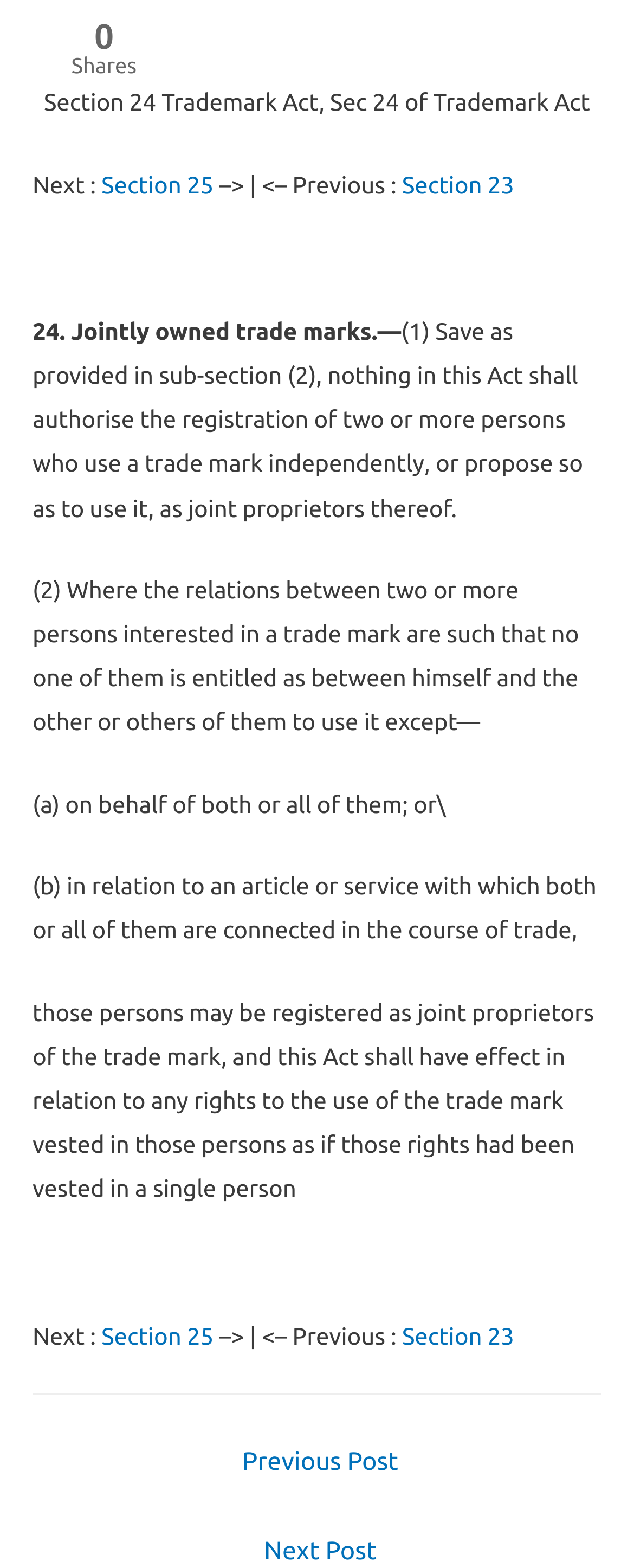Locate the bounding box coordinates of the UI element described by: "Section 23". Provide the coordinates as four float numbers between 0 and 1, formatted as [left, top, right, bottom].

[0.634, 0.109, 0.811, 0.126]